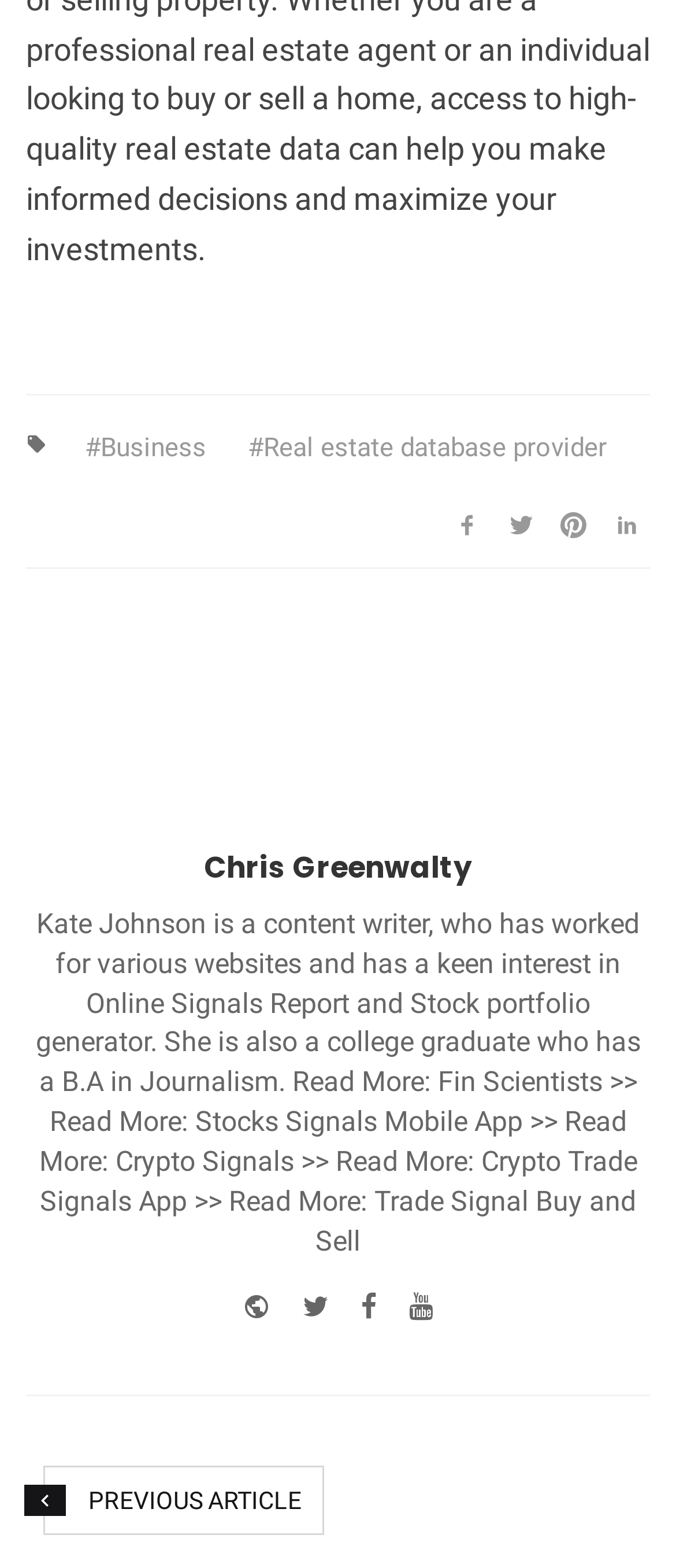Can you find the bounding box coordinates of the area I should click to execute the following instruction: "Read more about Chris Greenwalty"?

[0.301, 0.54, 0.699, 0.566]